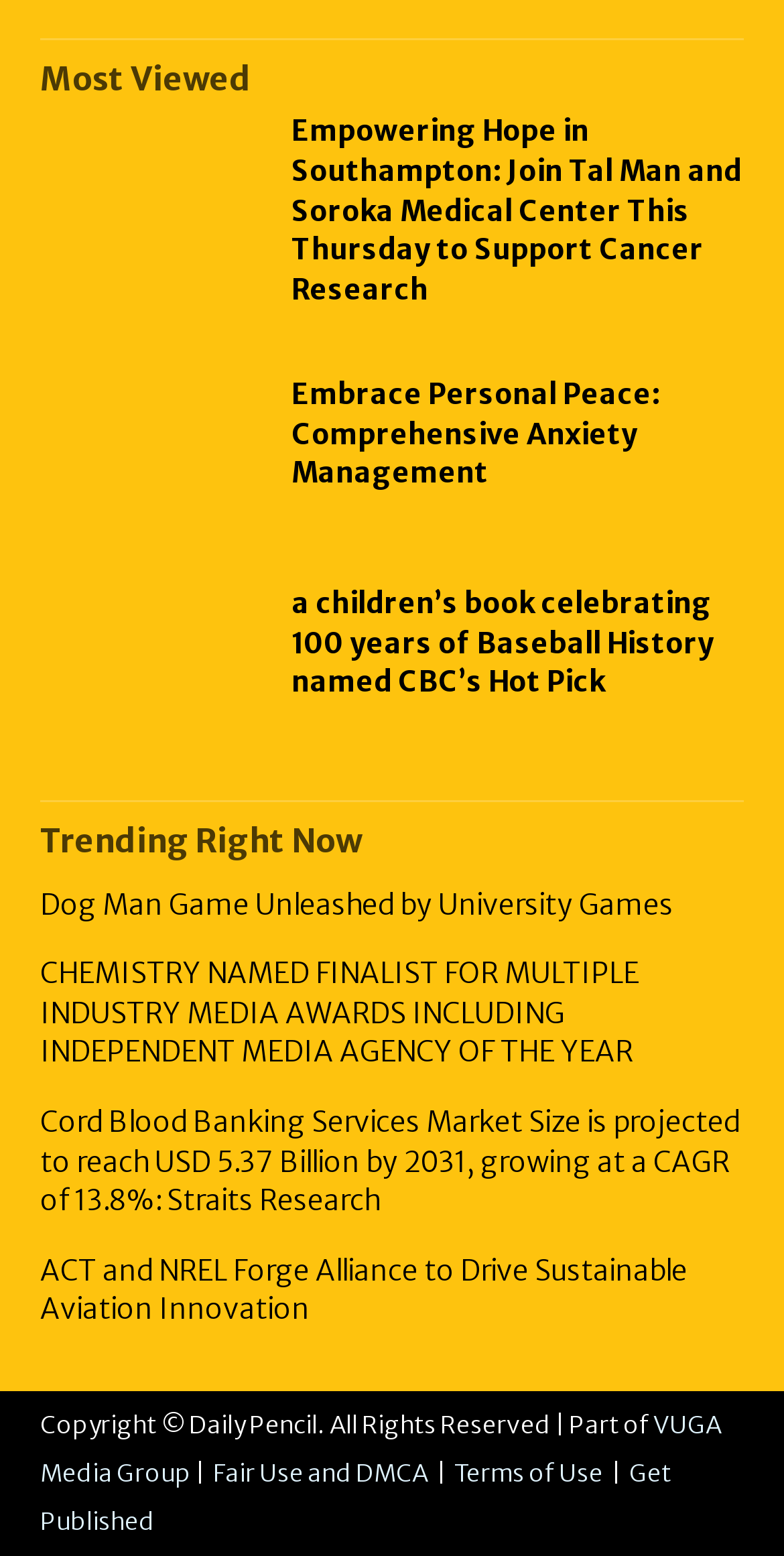Give a one-word or one-phrase response to the question:
What is the name of the media group associated with this website?

VUGA Media Group